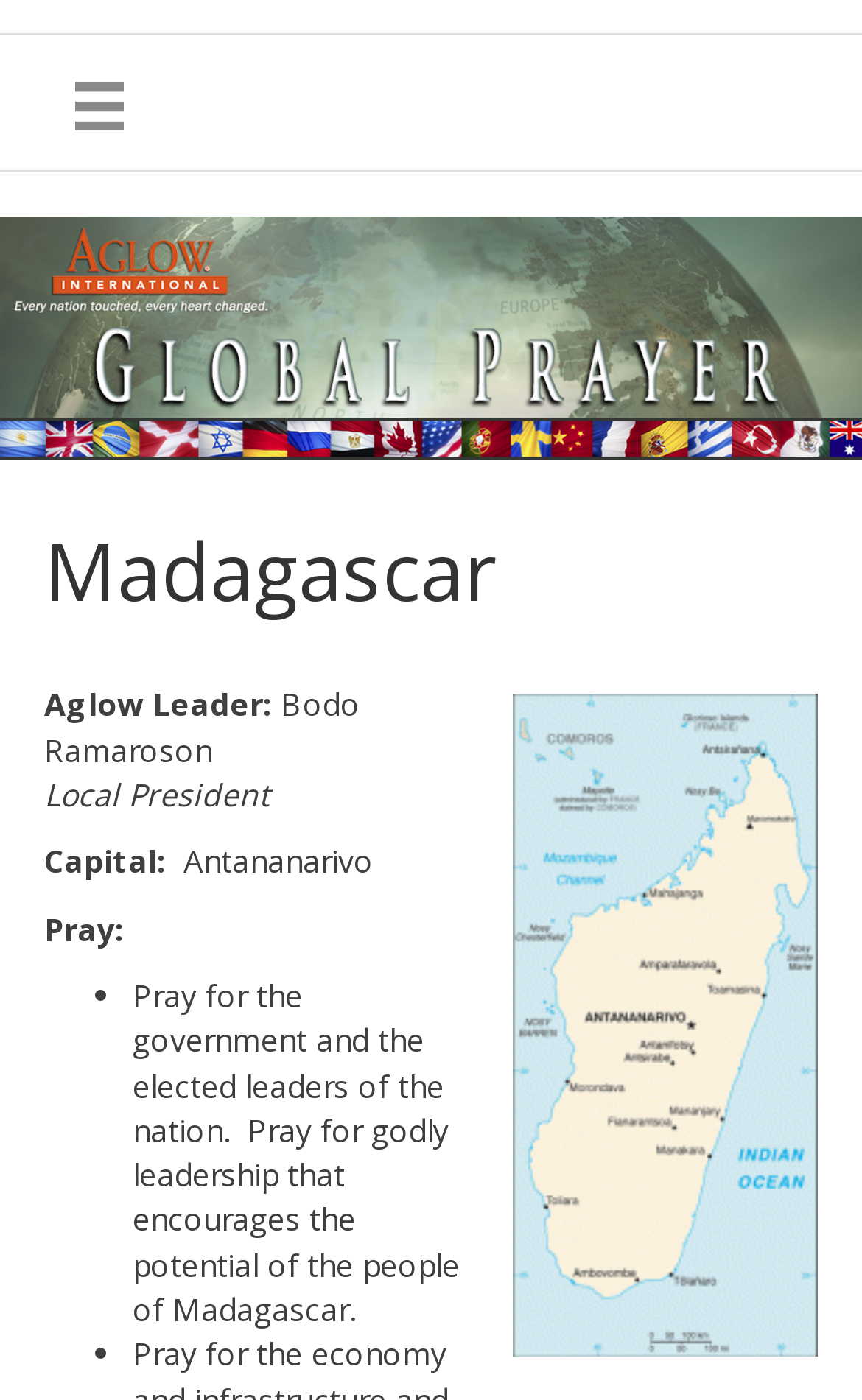What is the capital of Madagascar?
Based on the visual content, answer with a single word or a brief phrase.

Antananarivo